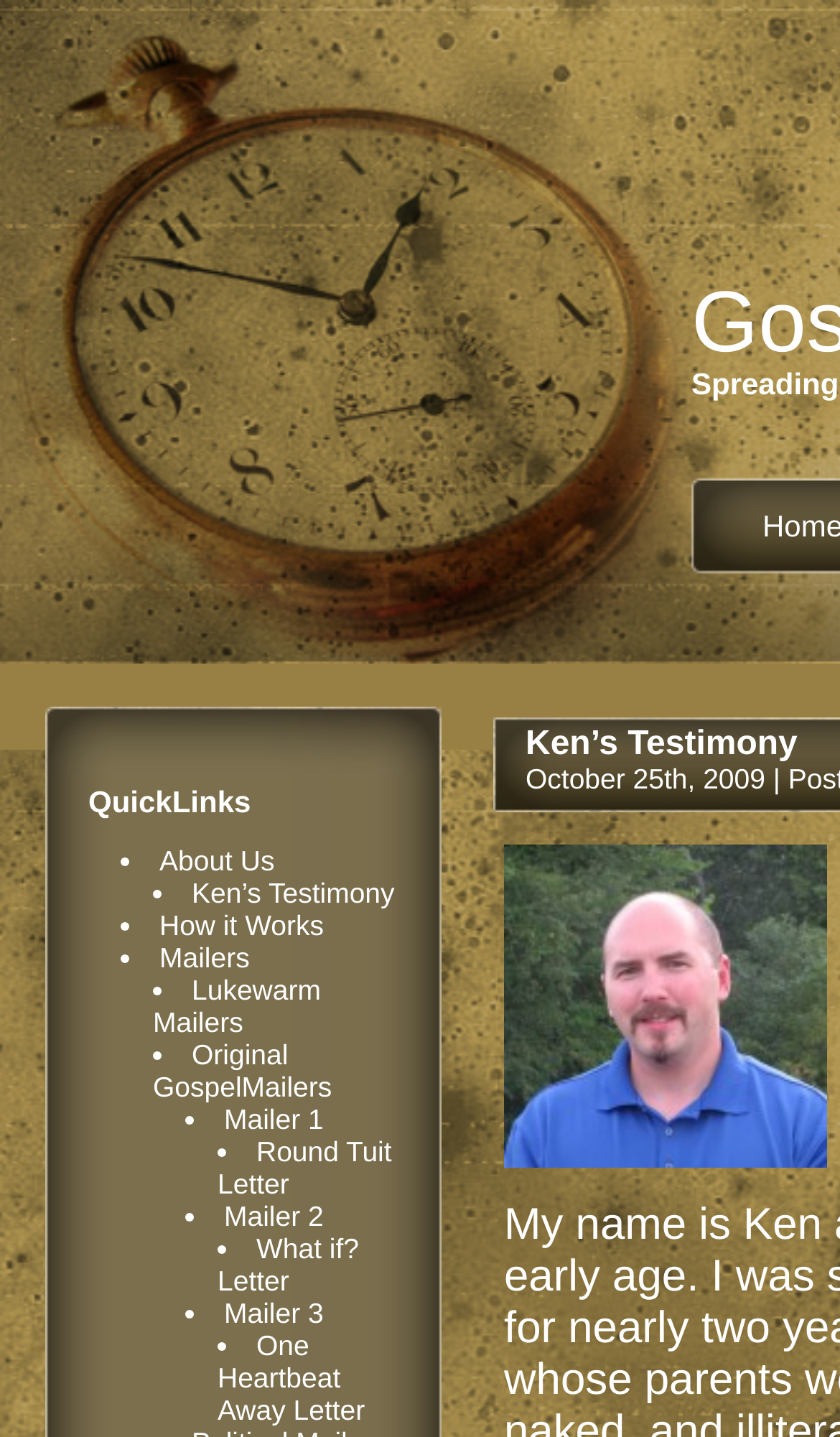Pinpoint the bounding box coordinates of the clickable area needed to execute the instruction: "click on About Us". The coordinates should be specified as four float numbers between 0 and 1, i.e., [left, top, right, bottom].

[0.19, 0.588, 0.327, 0.61]